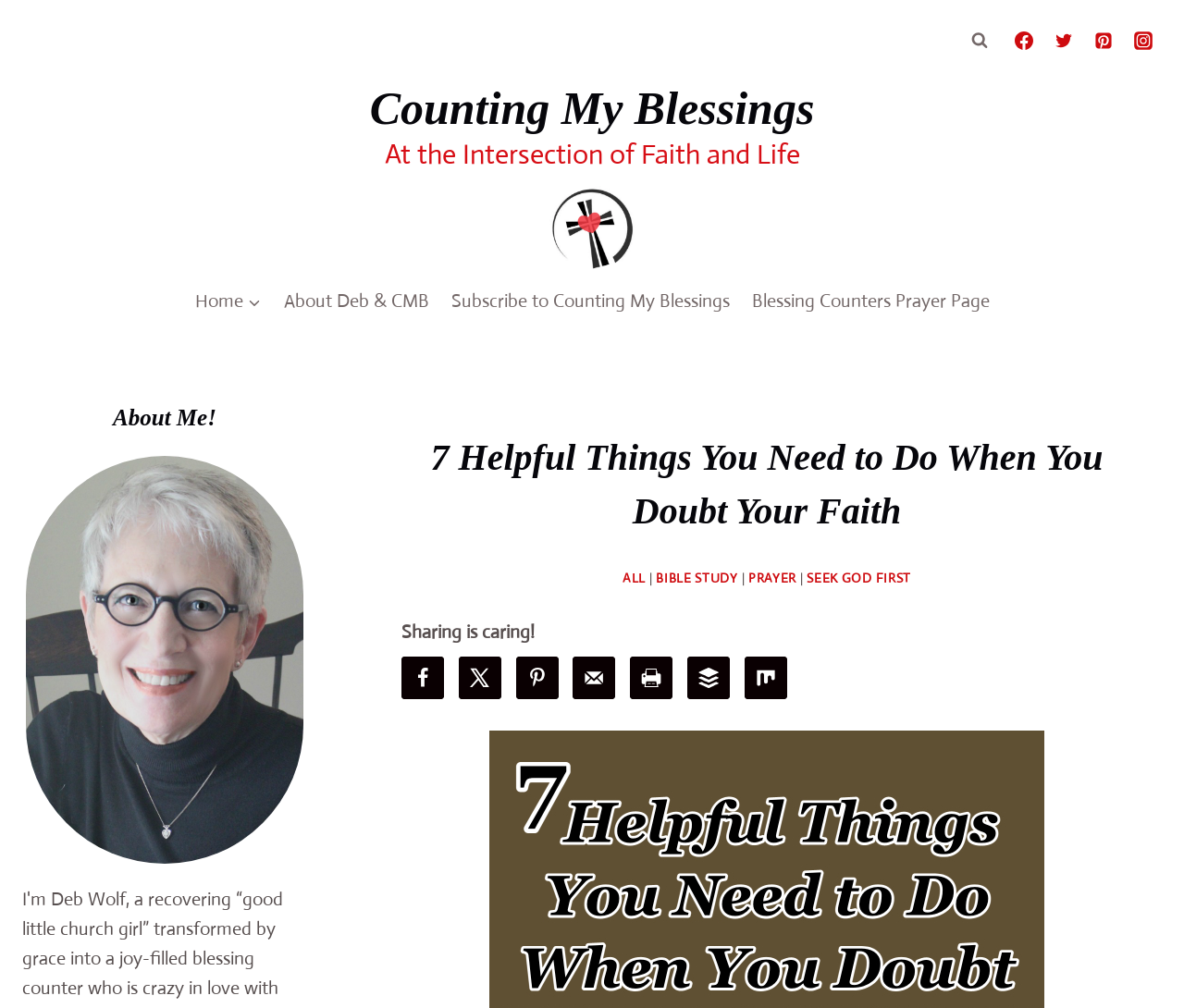For the following element description, predict the bounding box coordinates in the format (top-left x, top-left y, bottom-right x, bottom-right y). All values should be floating point numbers between 0 and 1. Description: Facebook

[0.849, 0.022, 0.88, 0.058]